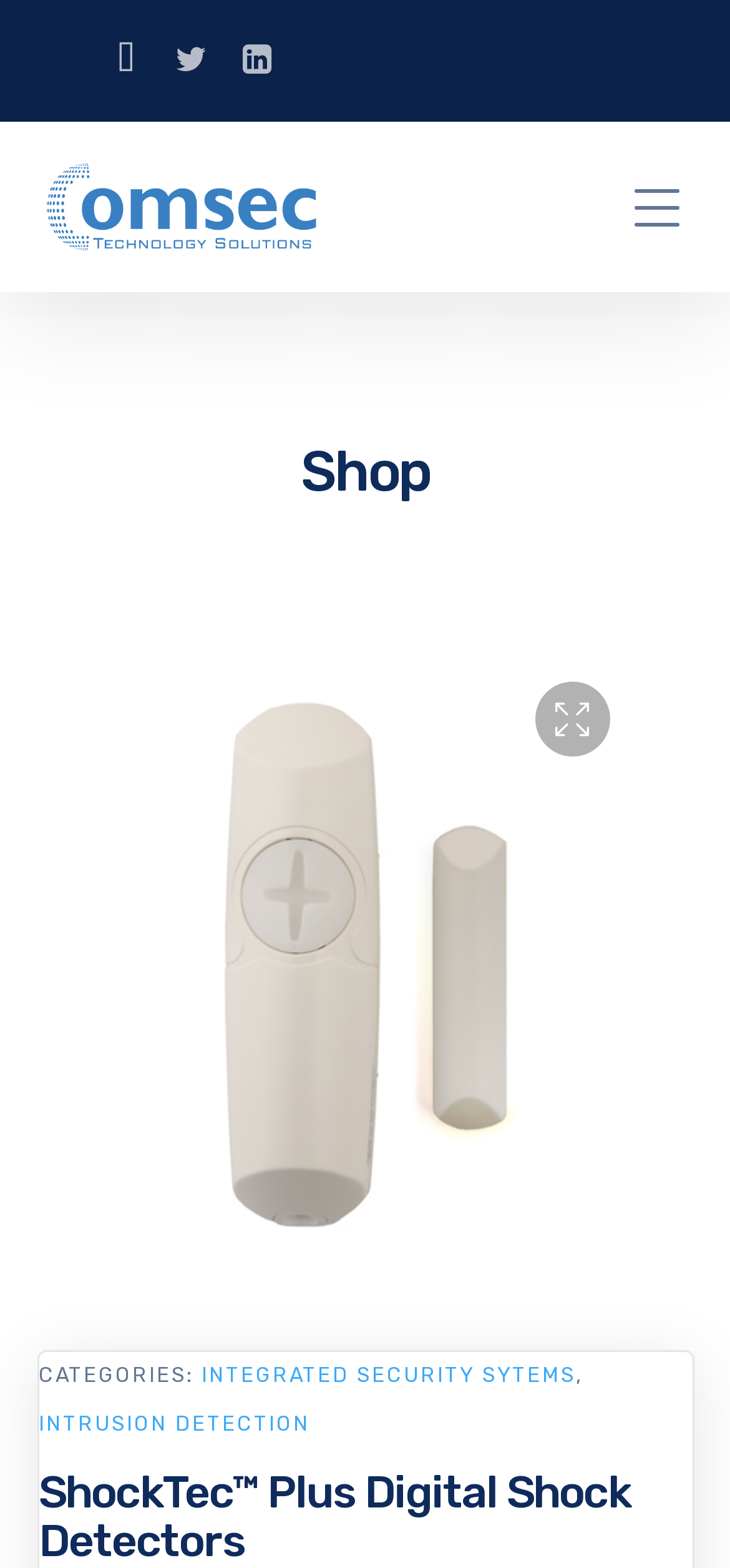Give a one-word or one-phrase response to the question:
What is the company name?

COMSEC TECHNOLOGY SOLUTIONS